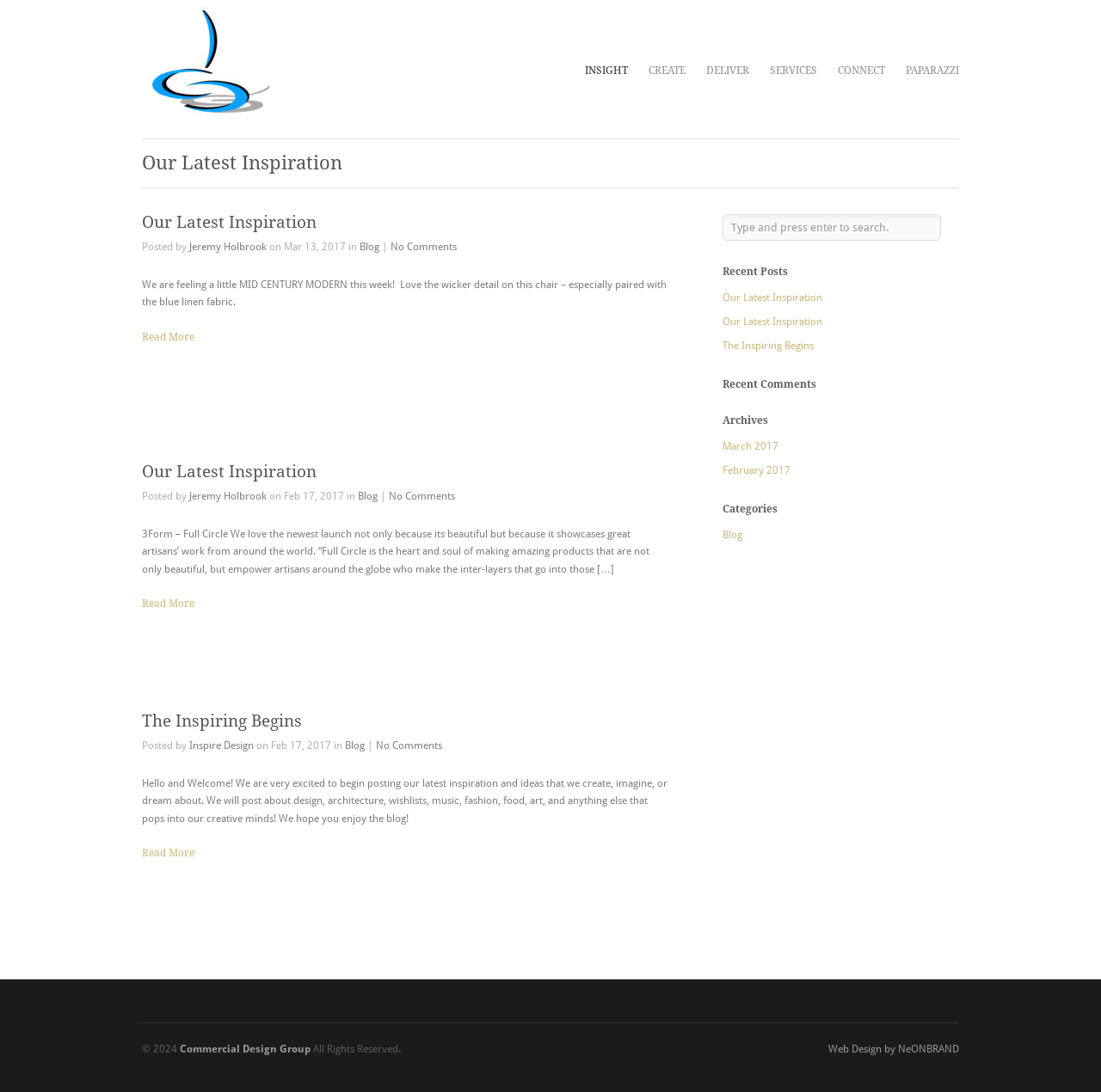How many latest inspirations are shown on the webpage?
Refer to the image and respond with a one-word or short-phrase answer.

3